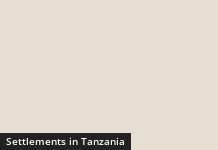Based on the image, provide a detailed response to the question:
What is the purpose of exploring settlements in Tanzania?

According to the caption, exploring settlements in Tanzania is crucial for understanding how they contribute to the country's overall development and cultural richness, suggesting that the purpose is to gain insight into the role of settlements in shaping Tanzania's progress and cultural diversity.